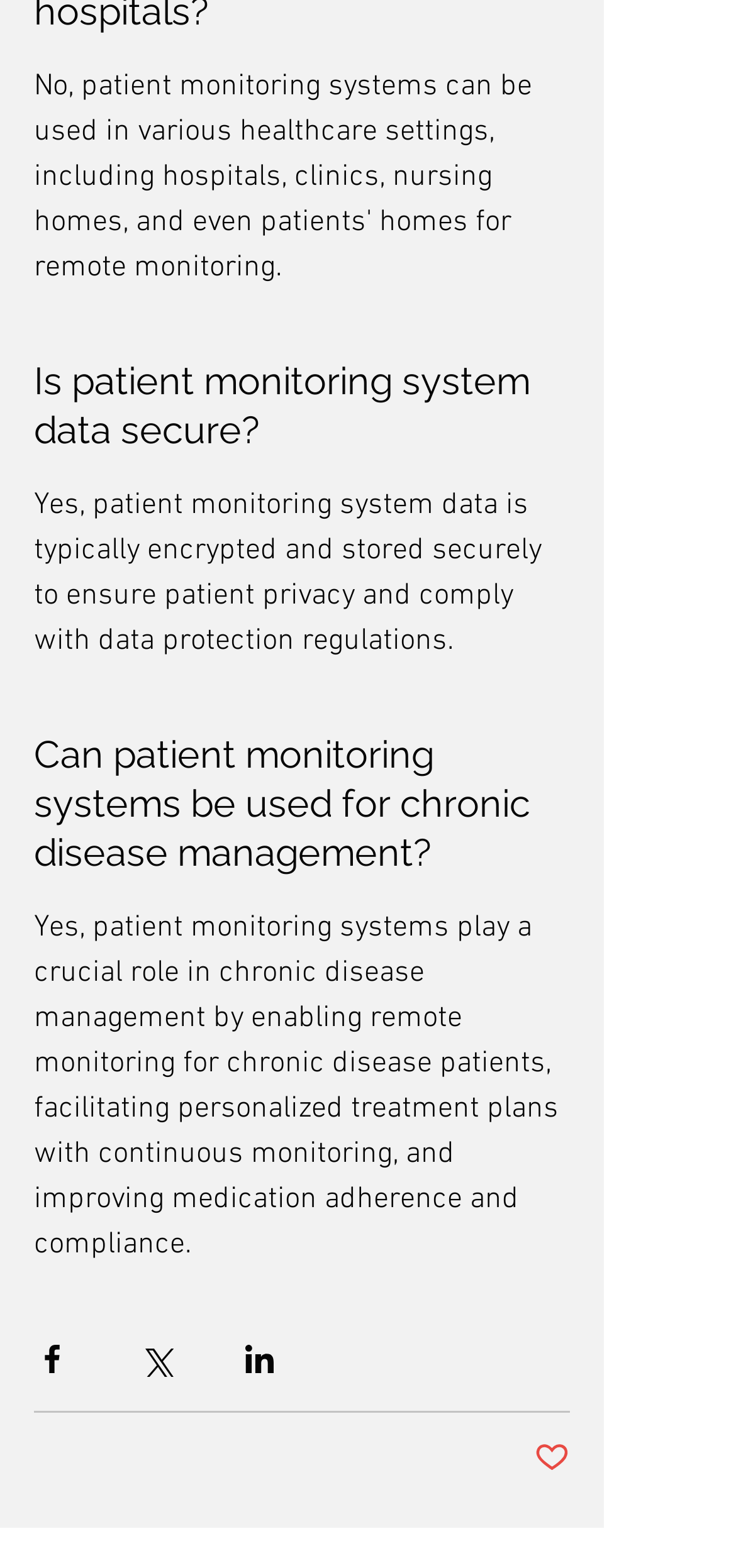Locate the bounding box coordinates for the element described below: "Post not marked as liked". The coordinates must be four float values between 0 and 1, formatted as [left, top, right, bottom].

[0.726, 0.917, 0.774, 0.944]